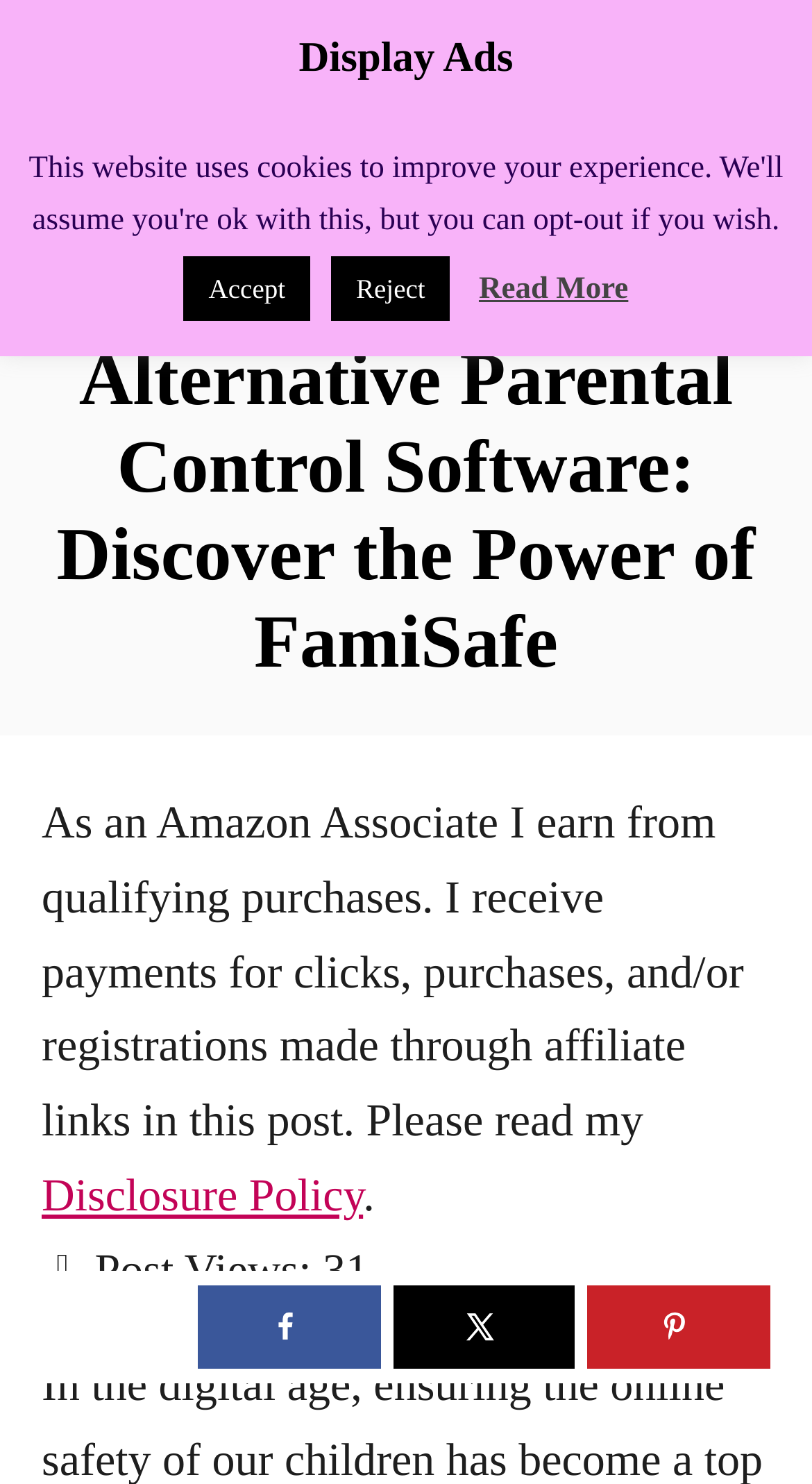How many post views are there?
Refer to the image and provide a concise answer in one word or phrase.

31